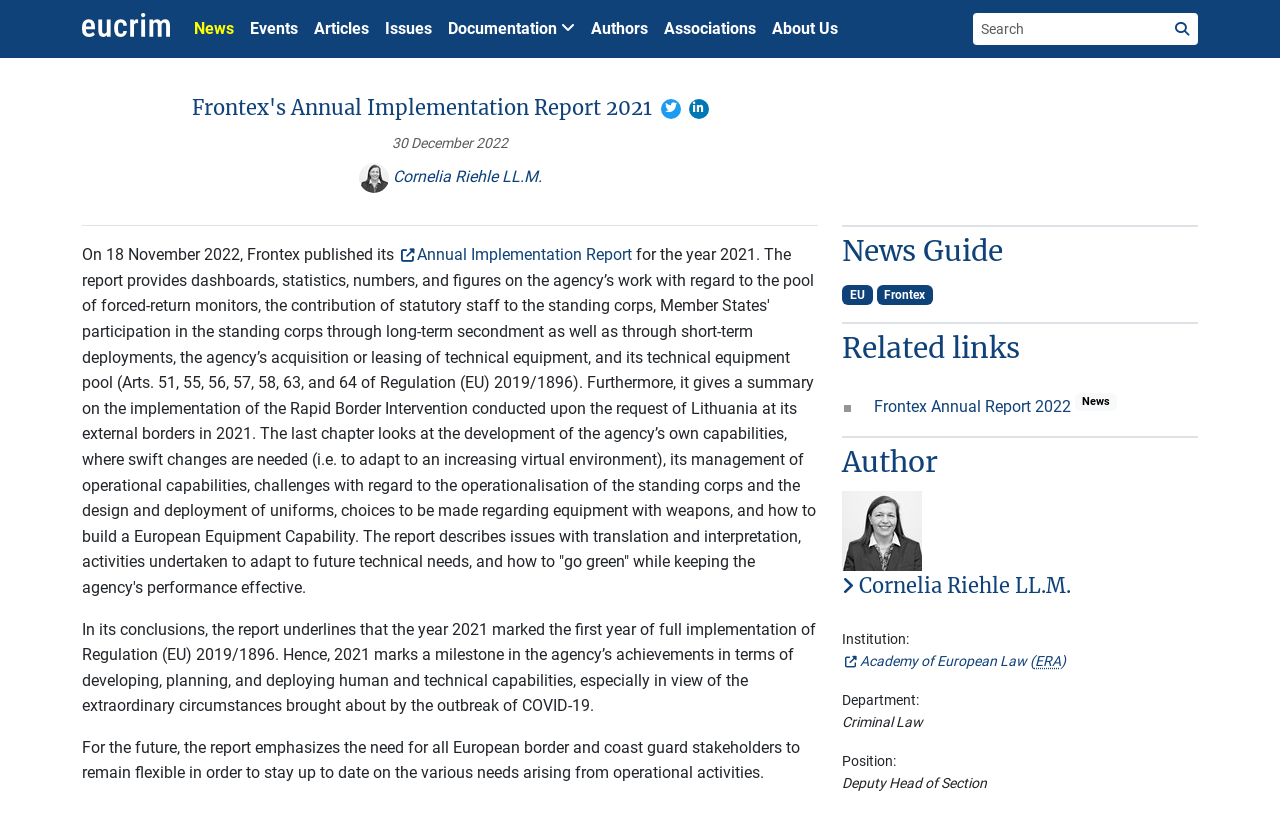Please specify the bounding box coordinates of the area that should be clicked to accomplish the following instruction: "Go to News page". The coordinates should consist of four float numbers between 0 and 1, i.e., [left, top, right, bottom].

[0.145, 0.01, 0.189, 0.061]